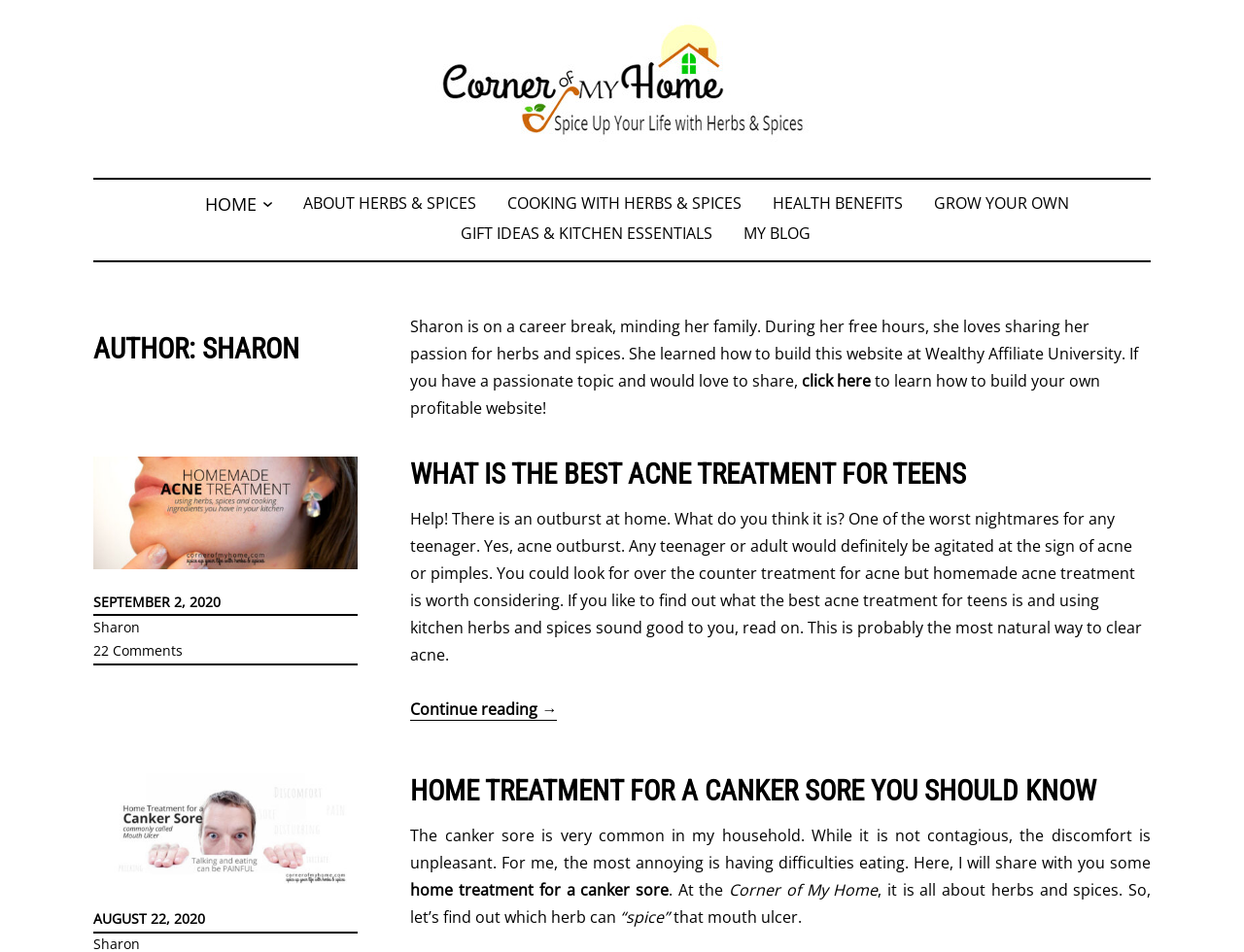Please specify the bounding box coordinates of the clickable region to carry out the following instruction: "Learn how to build a profitable website". The coordinates should be four float numbers between 0 and 1, in the format [left, top, right, bottom].

[0.645, 0.388, 0.7, 0.411]